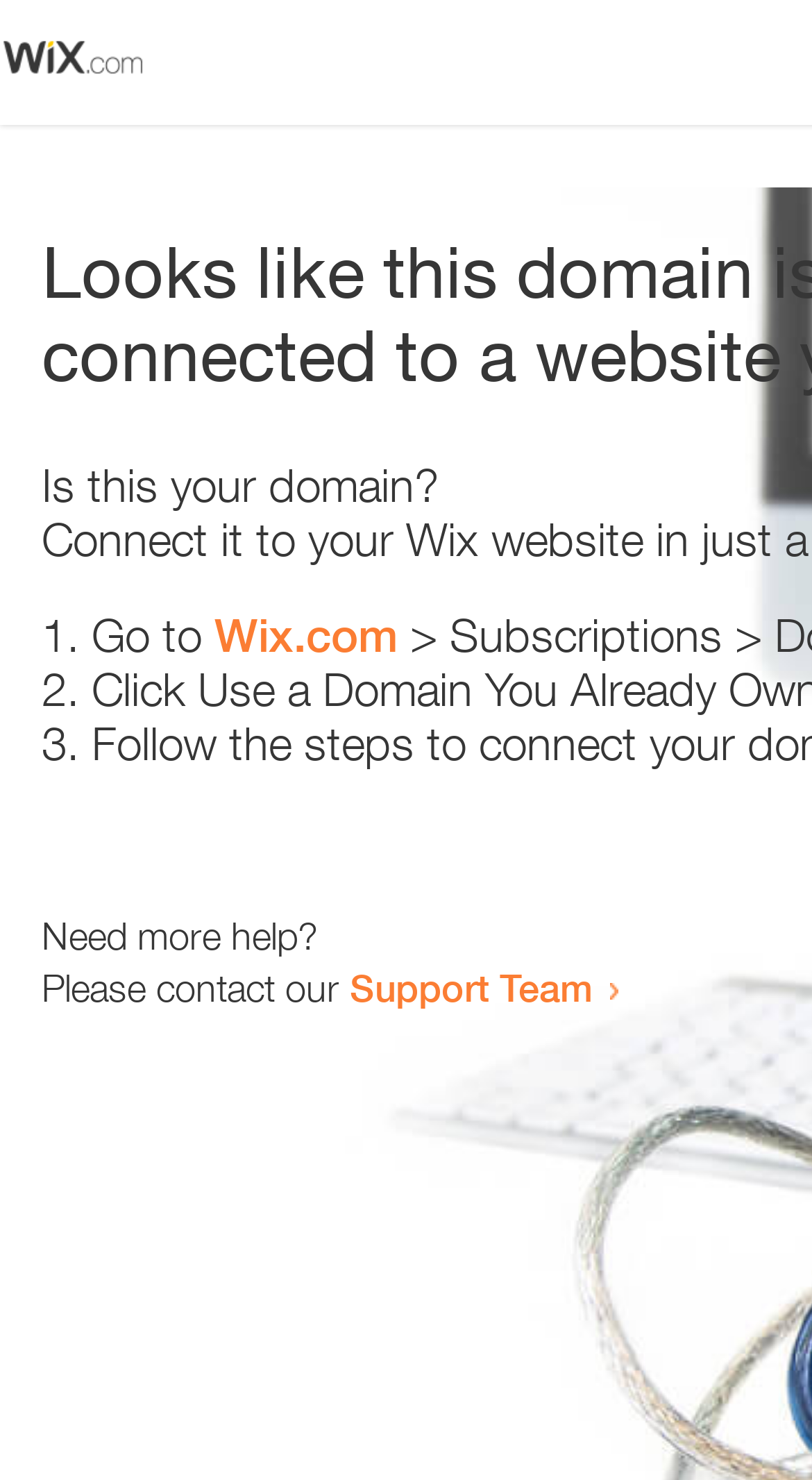Extract the bounding box coordinates of the UI element described by: "Wix.com". The coordinates should include four float numbers ranging from 0 to 1, e.g., [left, top, right, bottom].

[0.264, 0.411, 0.49, 0.447]